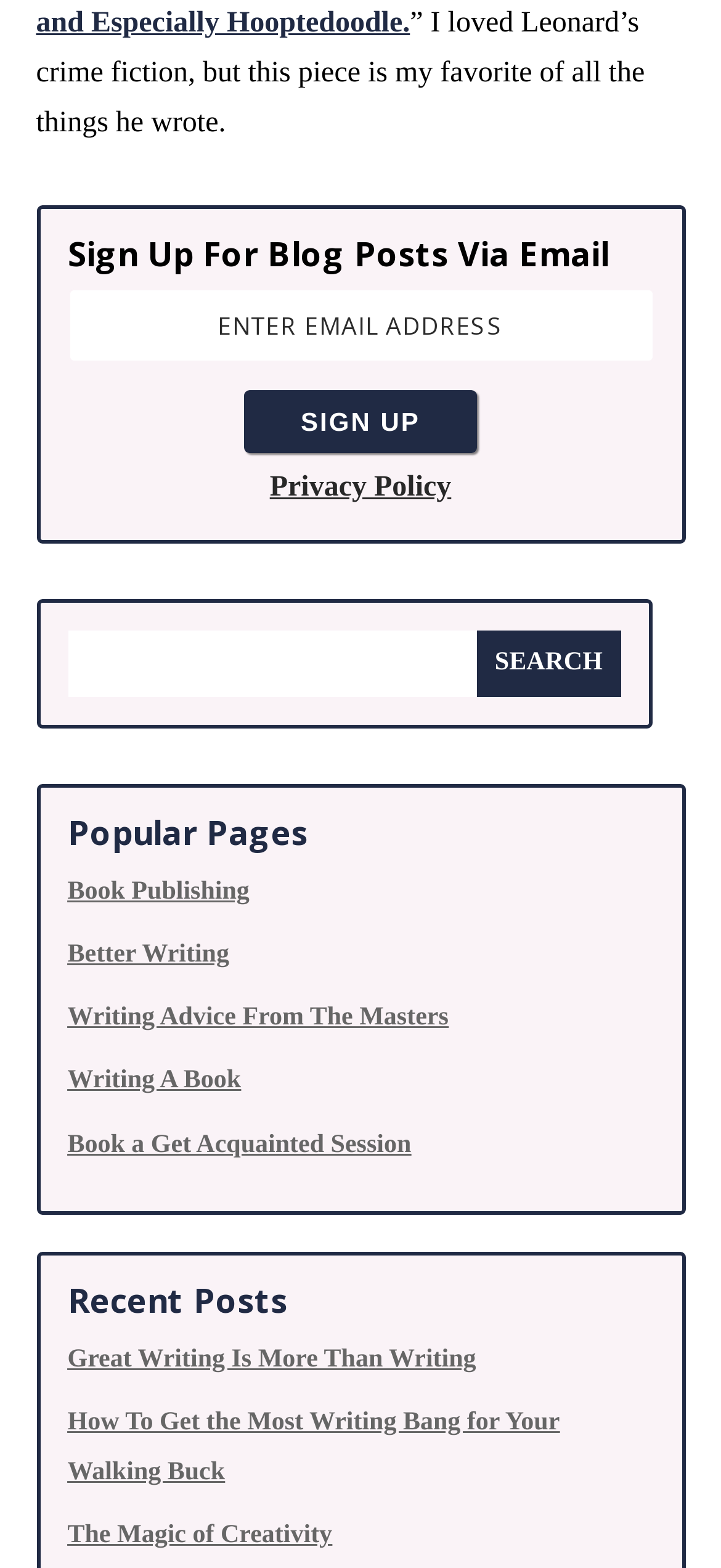Carefully examine the image and provide an in-depth answer to the question: What is the purpose of the button next to the search textbox?

The button next to the search textbox has a static text 'SEARCH' on it, indicating that it is used to initiate a search query.